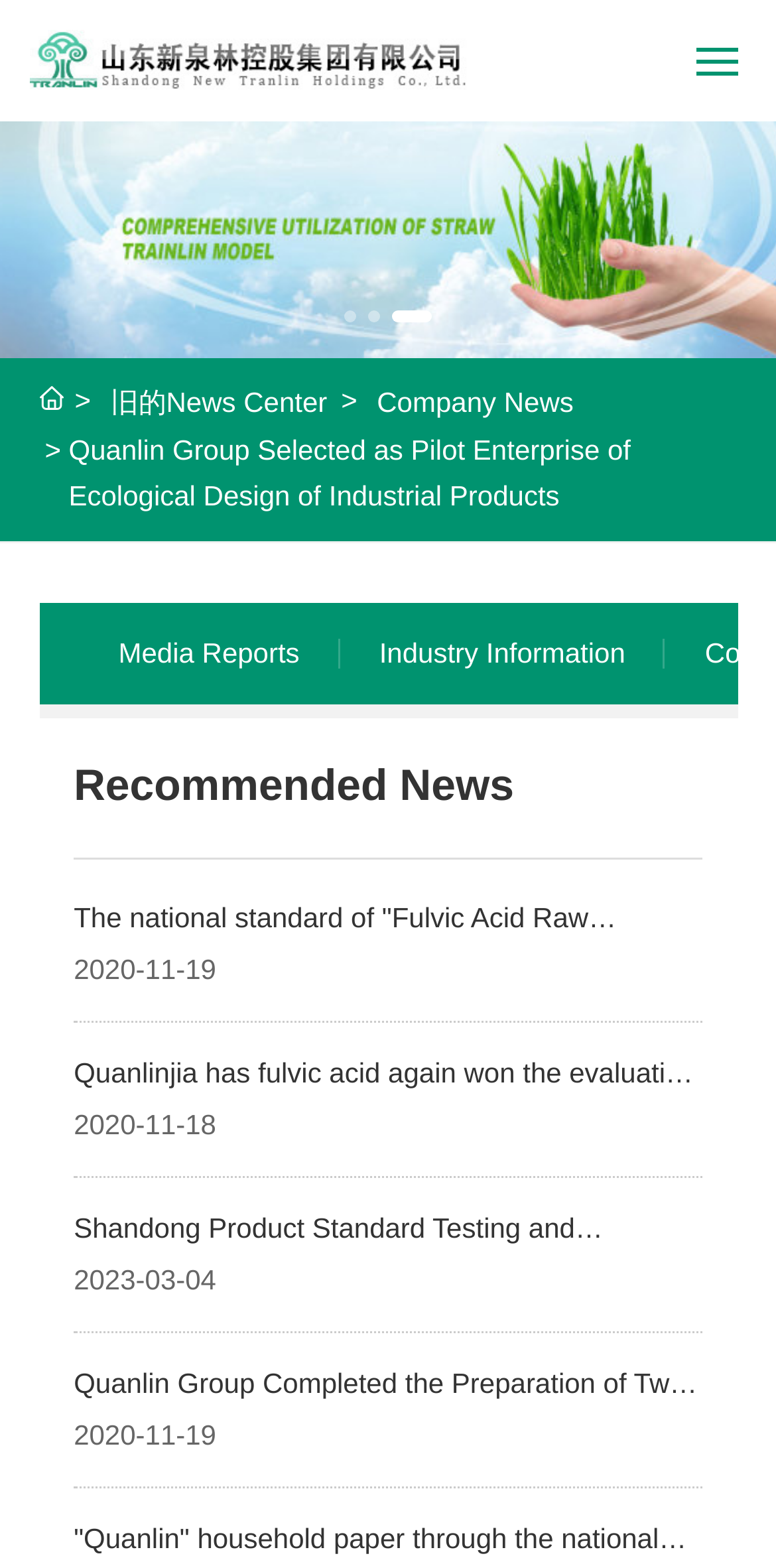Using the provided element description "About Us", determine the bounding box coordinates of the UI element.

[0.051, 0.164, 0.949, 0.192]